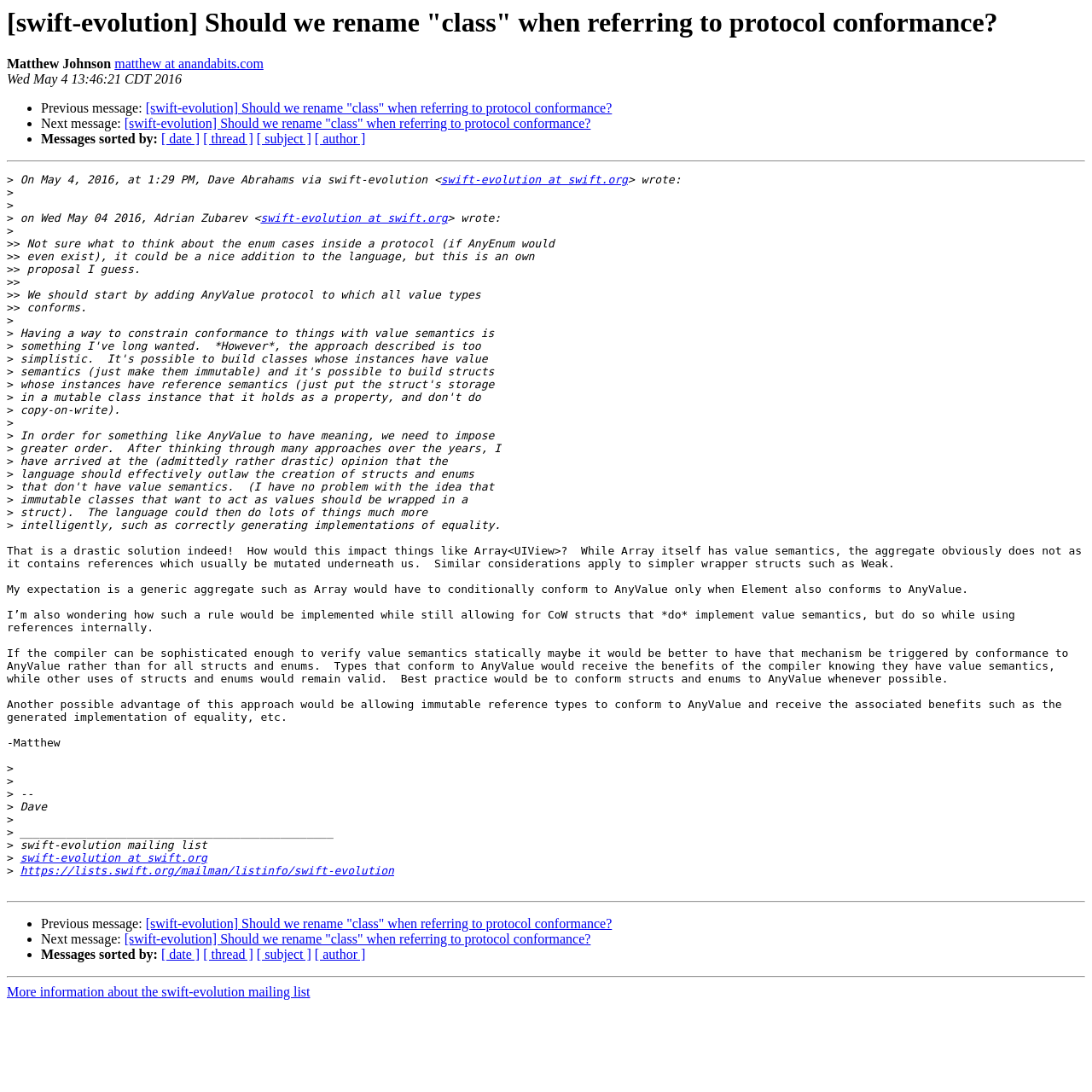What is the purpose of the mailing list?
With the help of the image, please provide a detailed response to the question.

I inferred the answer by looking at the context of the webpage, which appears to be a discussion forum for the swift-evolution mailing list. The purpose of the mailing list is likely to discuss the evolution of the Swift programming language.